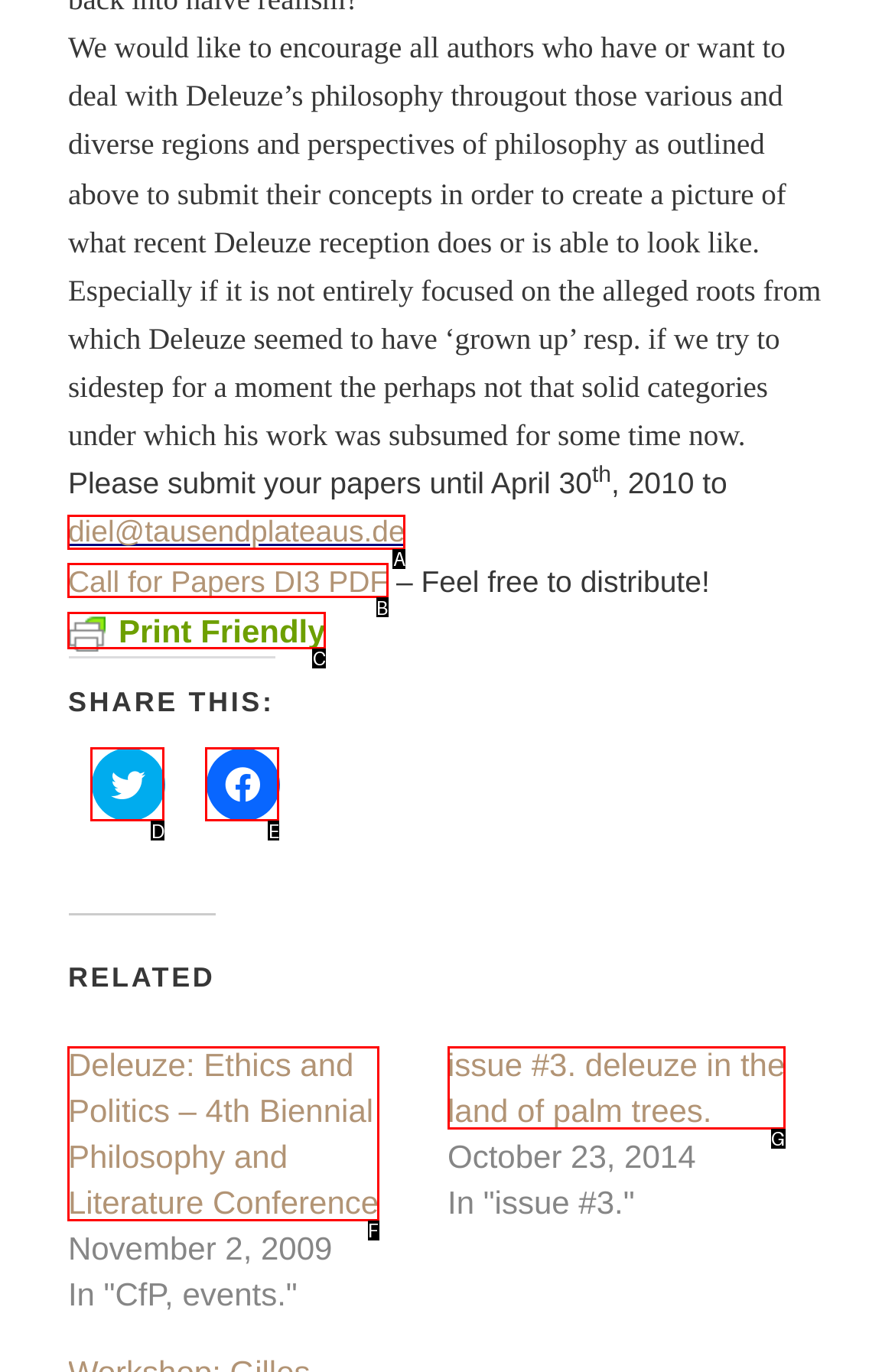Given the description: aria-label="Advertisement" name="aswift_1" title="Advertisement", identify the matching option. Answer with the corresponding letter.

None